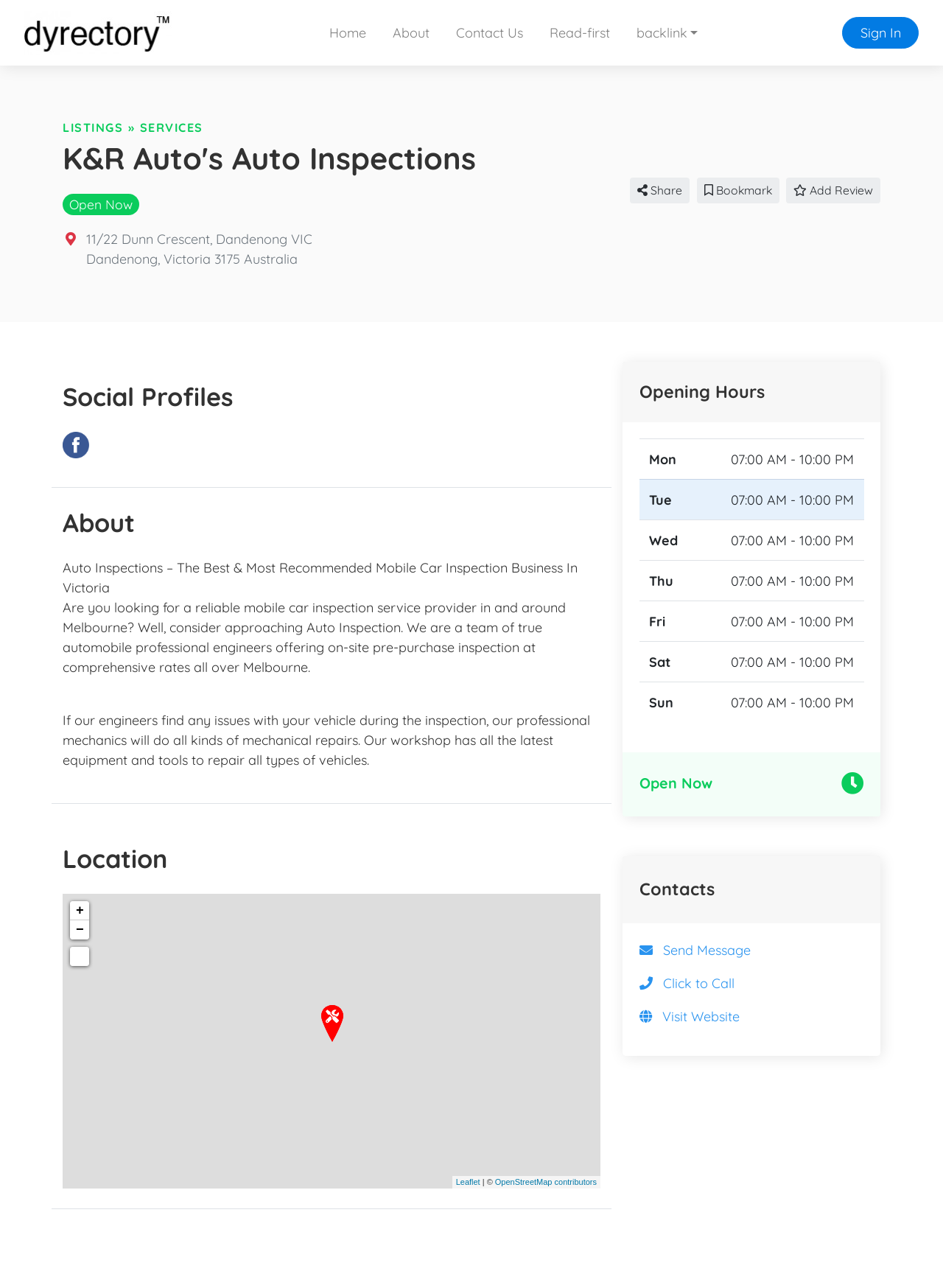Specify the bounding box coordinates for the region that must be clicked to perform the given instruction: "Click on Home".

[0.335, 0.013, 0.402, 0.038]